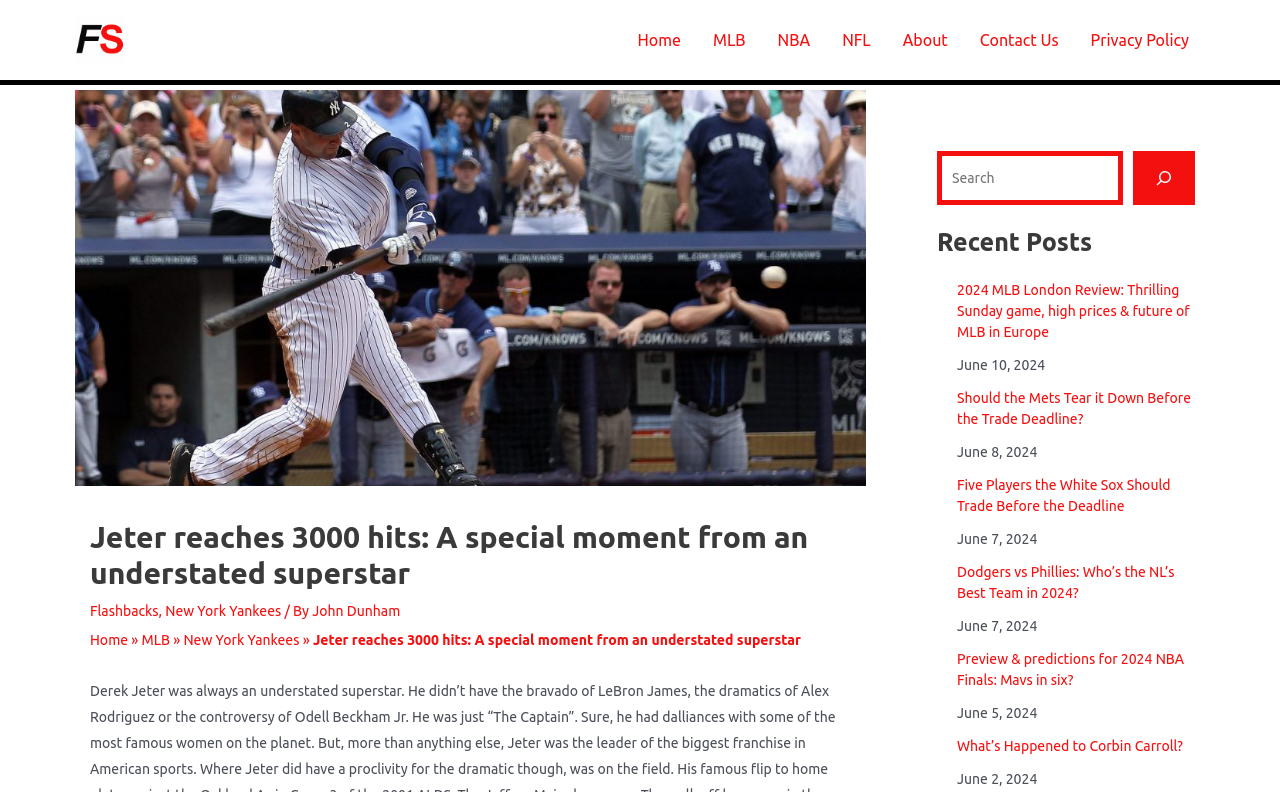Elaborate on the webpage's design and content in a detailed caption.

This webpage is about sports news, specifically featuring an article about Derek Jeter reaching 3000 hits in his baseball career. At the top left corner, there is a link to "Franchise Sports" accompanied by an image with the same name. Below this, there is a navigation menu with links to "Home", "MLB", "NBA", "NFL", "About", "Contact Us", and "Privacy Policy".

On the left side of the page, there is a large image of Derek Jeter. Above the image, there is a header with the title "Jeter reaches 3000 hits: A special moment from an understated superstar". Below the title, there are links to "Flashbacks", "New York Yankees", and the author's name, "John Dunham".

On the right side of the page, there is a search bar with a search button and a magnifying glass icon. Below the search bar, there is a heading "Recent Posts" followed by a list of five article links with their corresponding publication dates. The articles are about various sports topics, including MLB, NBA, and White Sox.

At the top right corner, there is a smaller navigation menu with links to "Home" and "MLB".